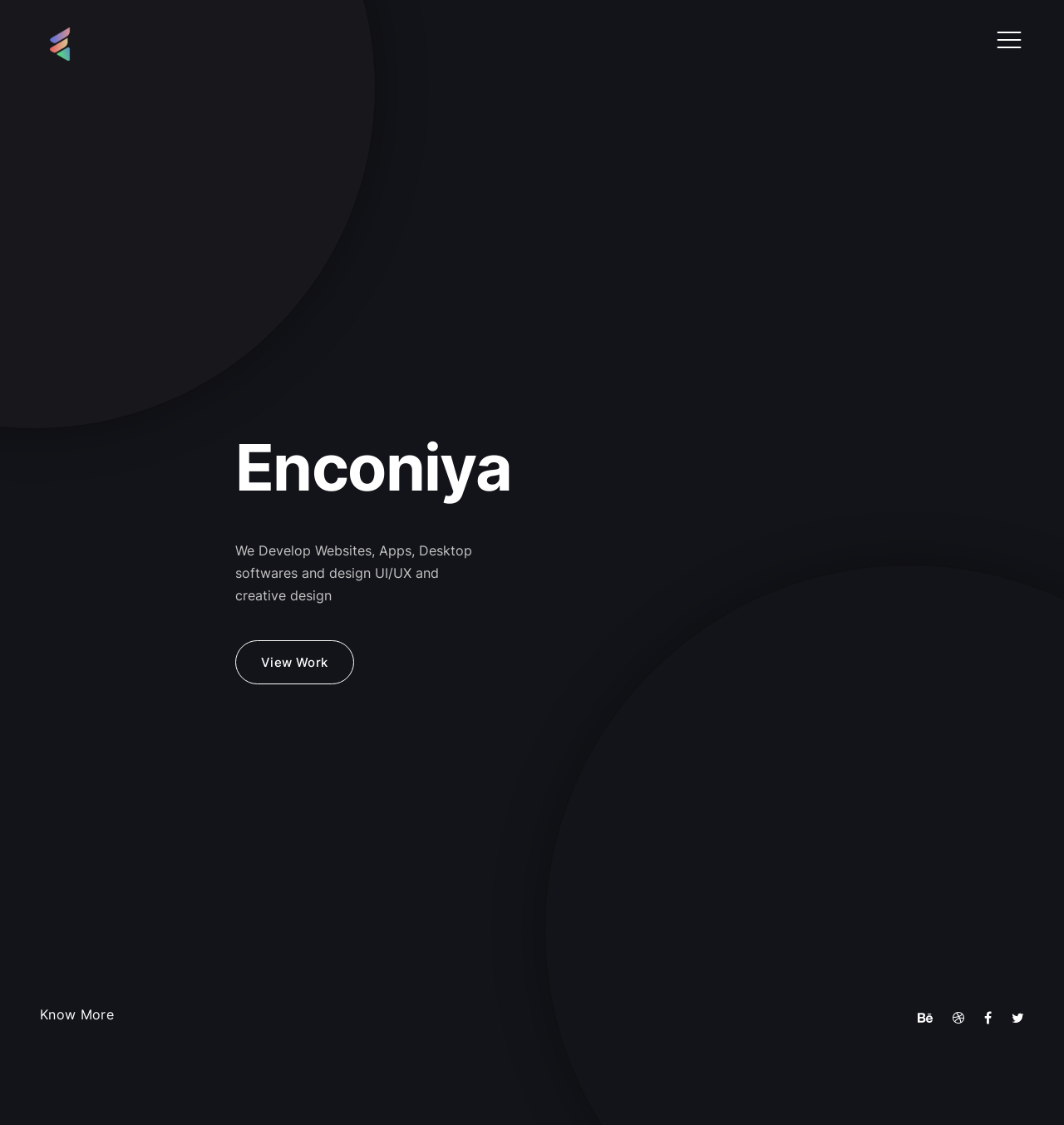Please determine the bounding box coordinates of the element's region to click in order to carry out the following instruction: "View Works". The coordinates should be four float numbers between 0 and 1, i.e., [left, top, right, bottom].

[0.094, 0.232, 0.216, 0.29]